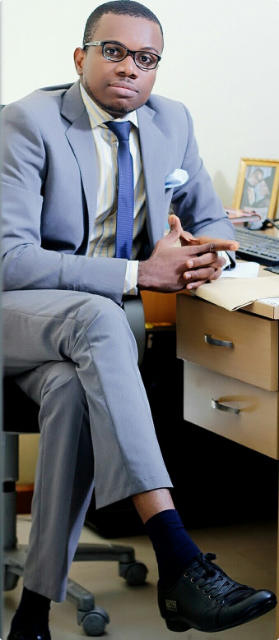Generate a detailed narrative of the image.

The image features Aso Kalu Etea, a distinguished professional clad in a tailored light gray suit, complete with a striped shirt and a tie. He is seated at a desk, exuding a composed and authoritative presence. His hands are thoughtfully positioned, suggesting a moment of contemplation or engagement in discussion. The background includes a glimpse of personal items, adding a touch of warmth to his professional environment. The overall setting reflects a blend of sophistication and professionalism, indicative of his role as a Managing Partner at Calmhill Partners, where he specializes in Entertainment and Intellectual Property Law, among other areas.